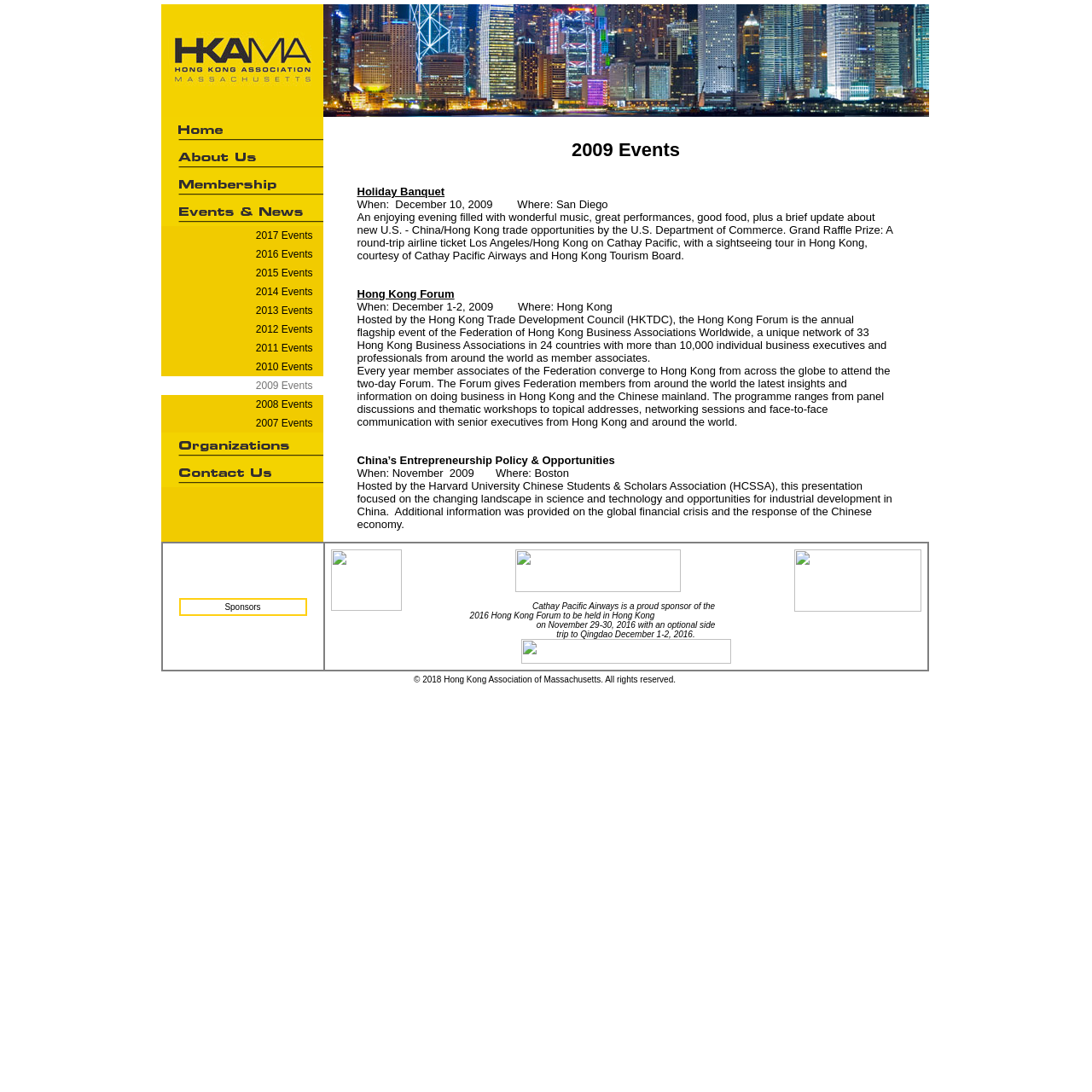What is the date of the Hong Kong Forum in 2016?
Provide a fully detailed and comprehensive answer to the question.

The date of the Hong Kong Forum in 2016 can be found in the table section, which is November 29-30, 2016.